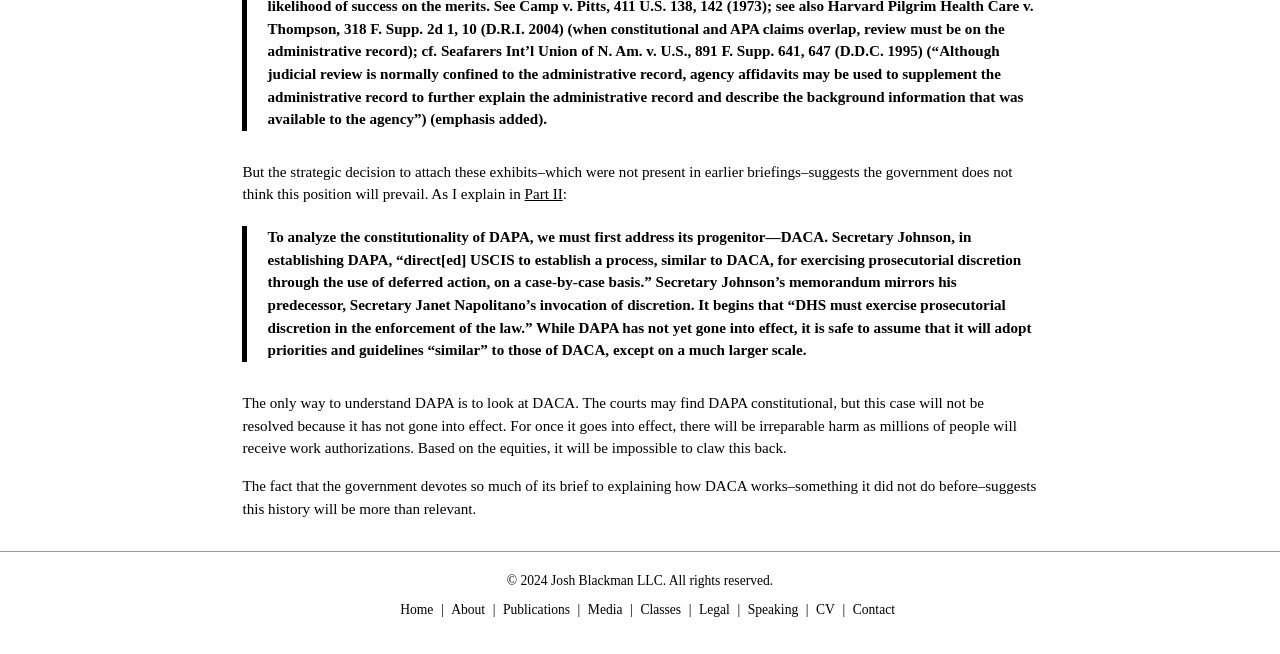Show the bounding box coordinates of the element that should be clicked to complete the task: "go to 'Home'".

[0.313, 0.967, 0.339, 0.99]